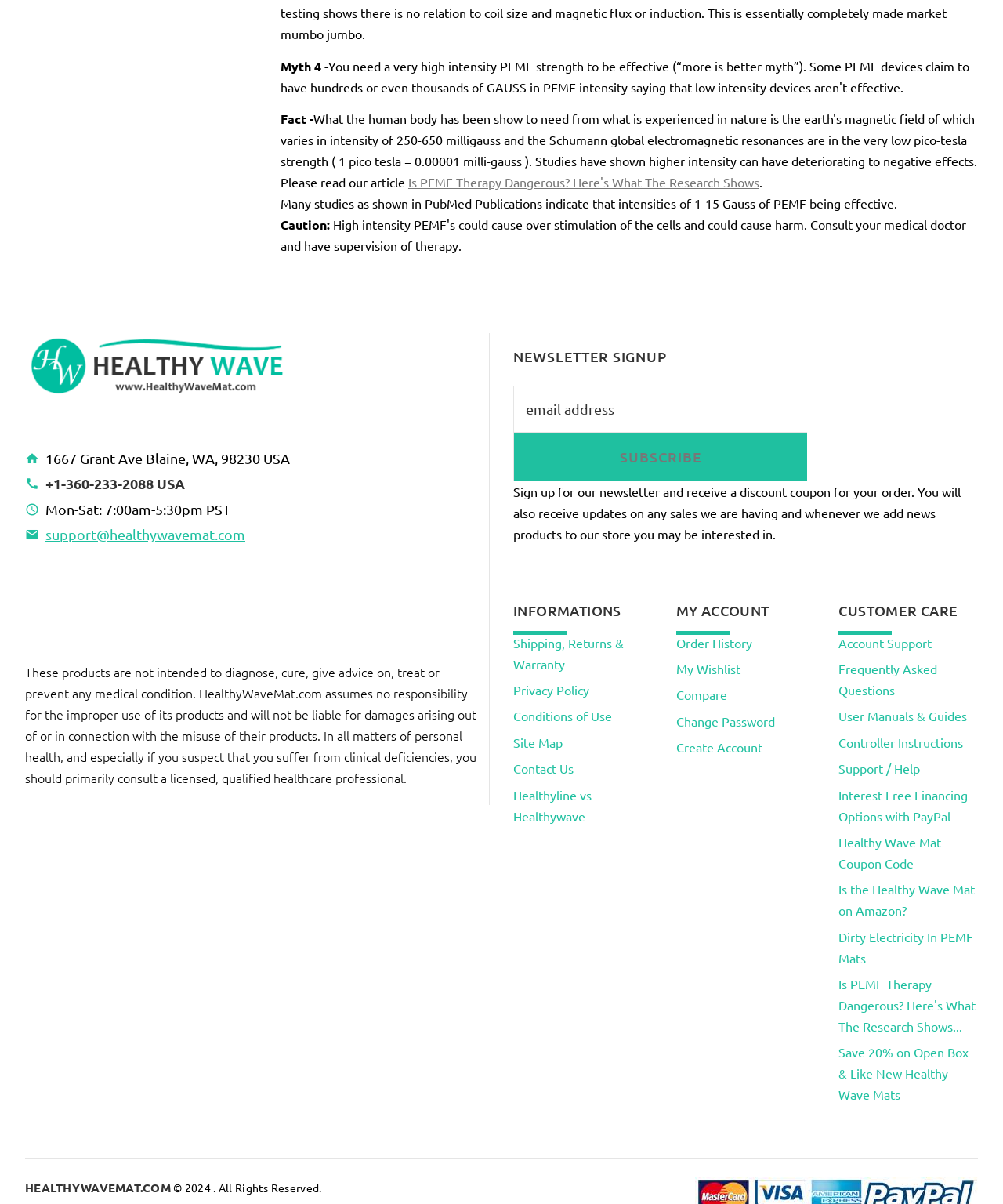What is the phone number of HealthyWaveMat?
We need a detailed and exhaustive answer to the question. Please elaborate.

I found the phone number by looking at the static text element that contains the phone number information, which is located in the group element with the coordinates [0.025, 0.37, 0.477, 0.454]. The phone number is '+1-360-233-2088 USA'.